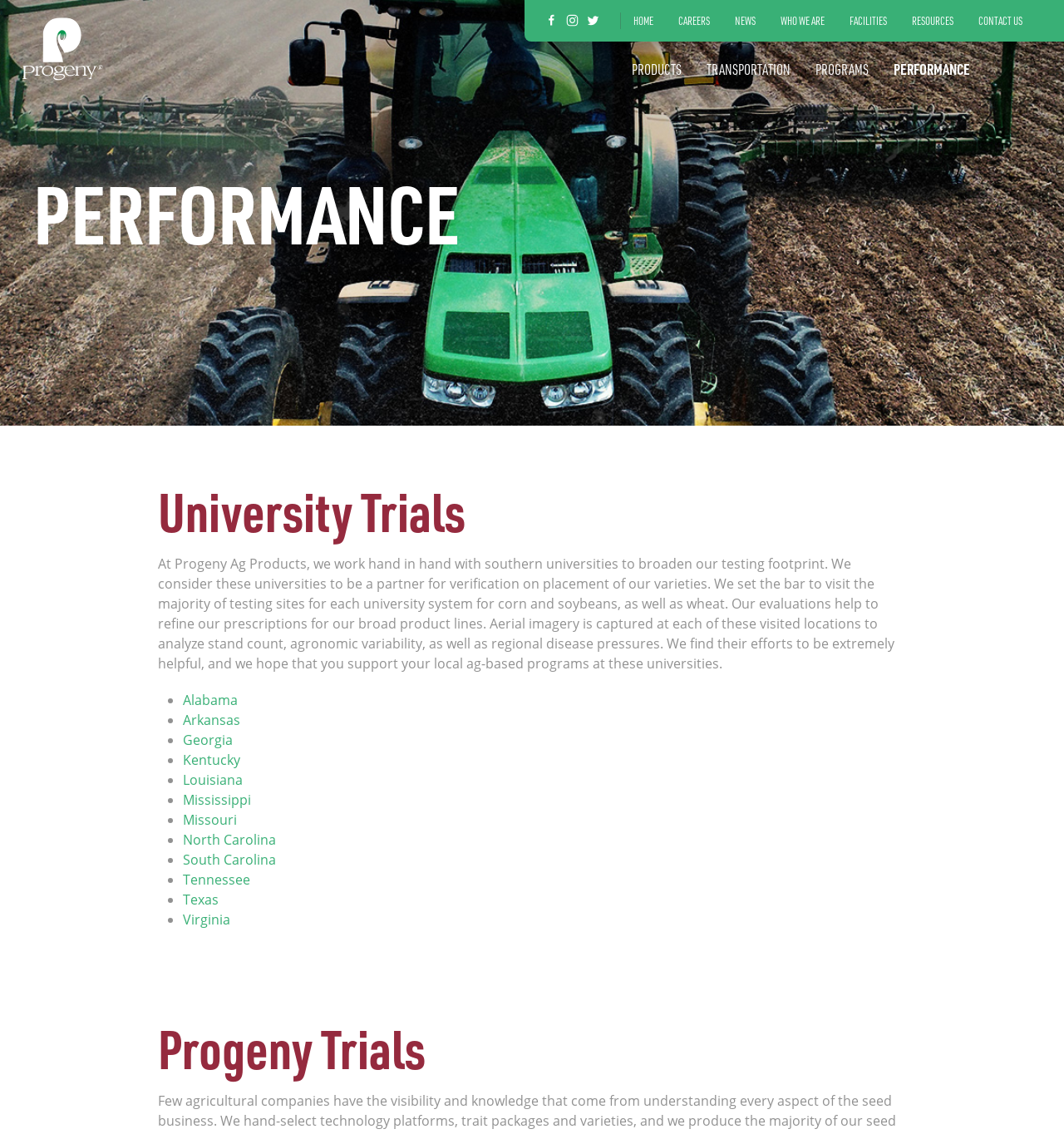Please identify the coordinates of the bounding box that should be clicked to fulfill this instruction: "Go to HOME page".

[0.584, 0.011, 0.626, 0.026]